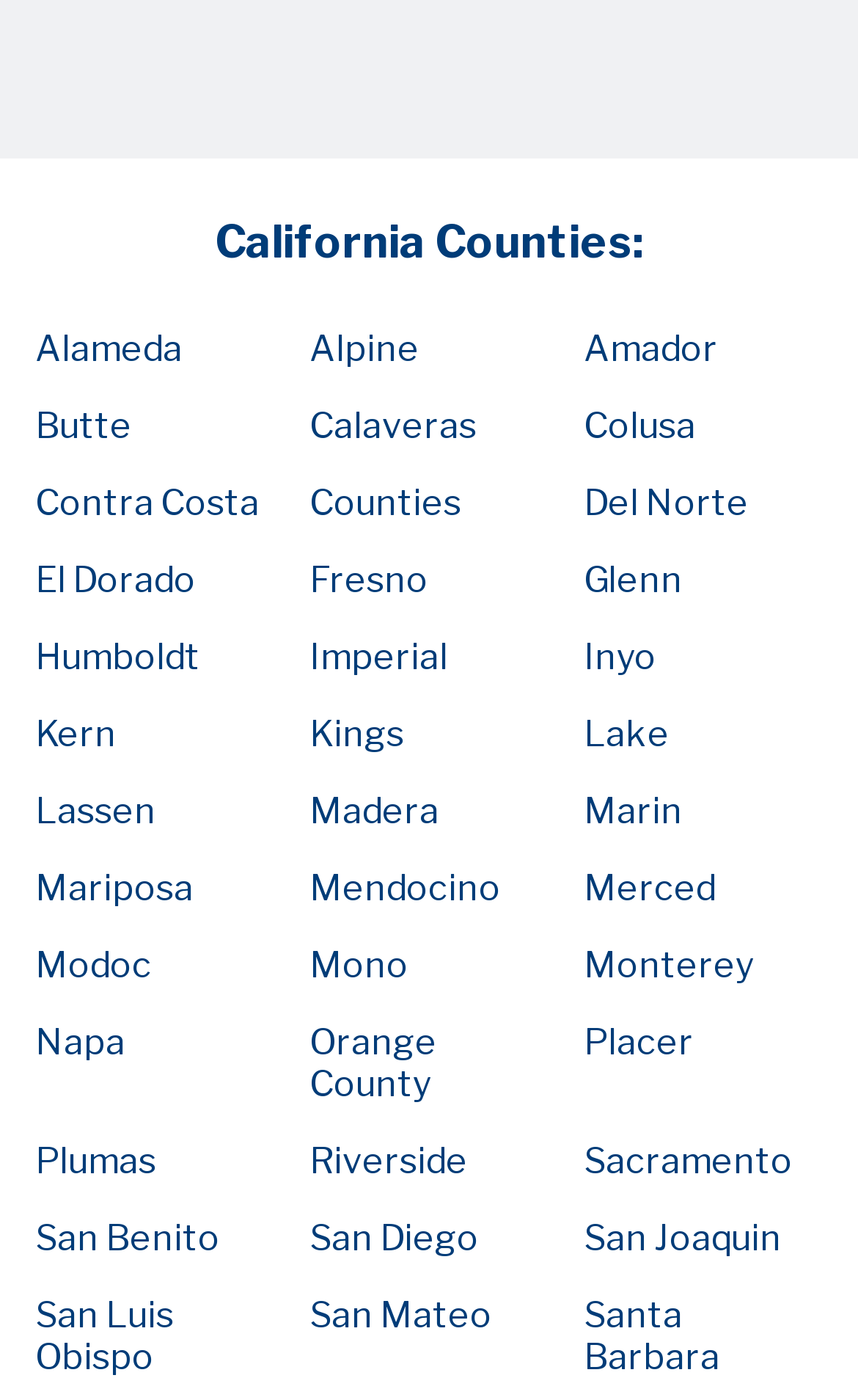Locate the bounding box coordinates of the region to be clicked to comply with the following instruction: "Explore Contra Costa county". The coordinates must be four float numbers between 0 and 1, in the form [left, top, right, bottom].

[0.041, 0.345, 0.303, 0.375]